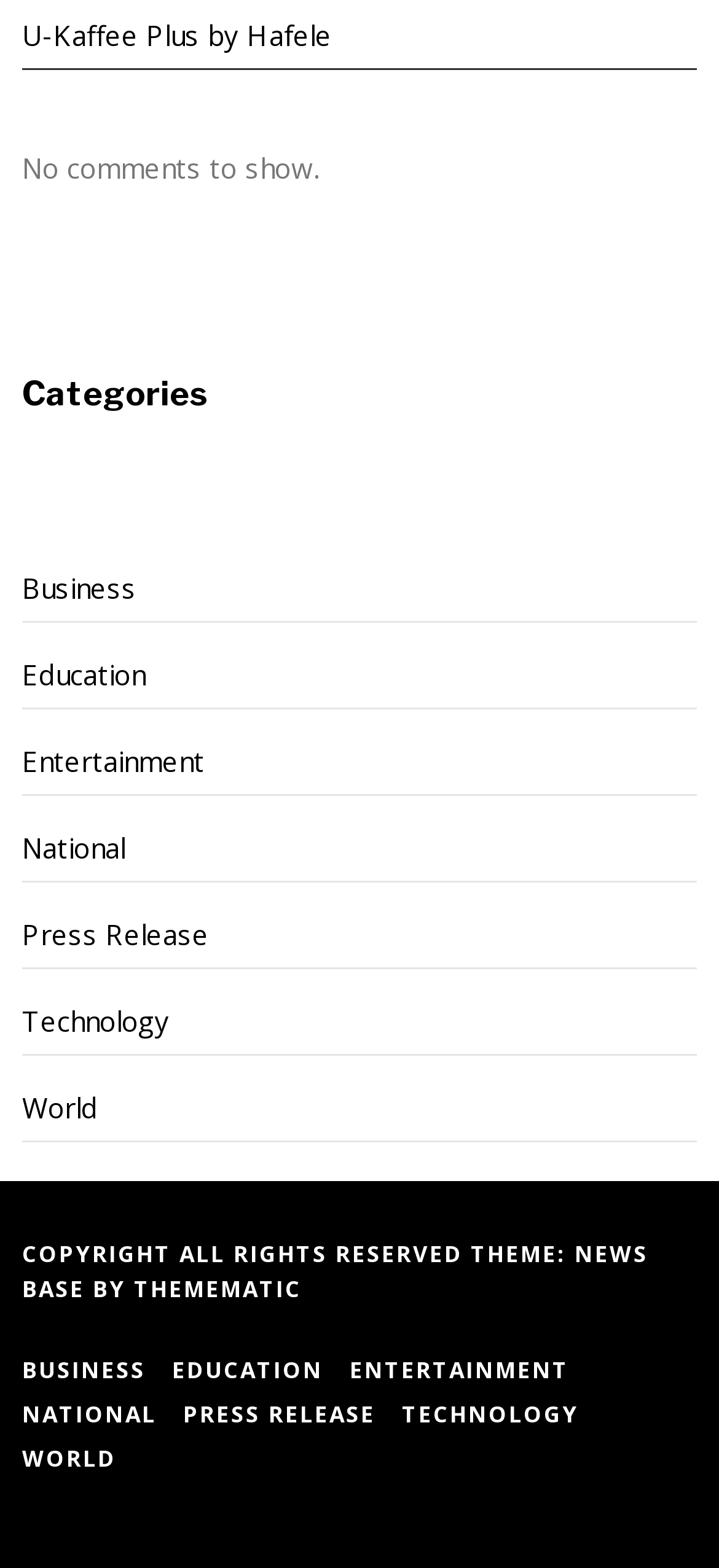Please mark the bounding box coordinates of the area that should be clicked to carry out the instruction: "Explore TECHNOLOGY".

[0.559, 0.89, 0.831, 0.913]